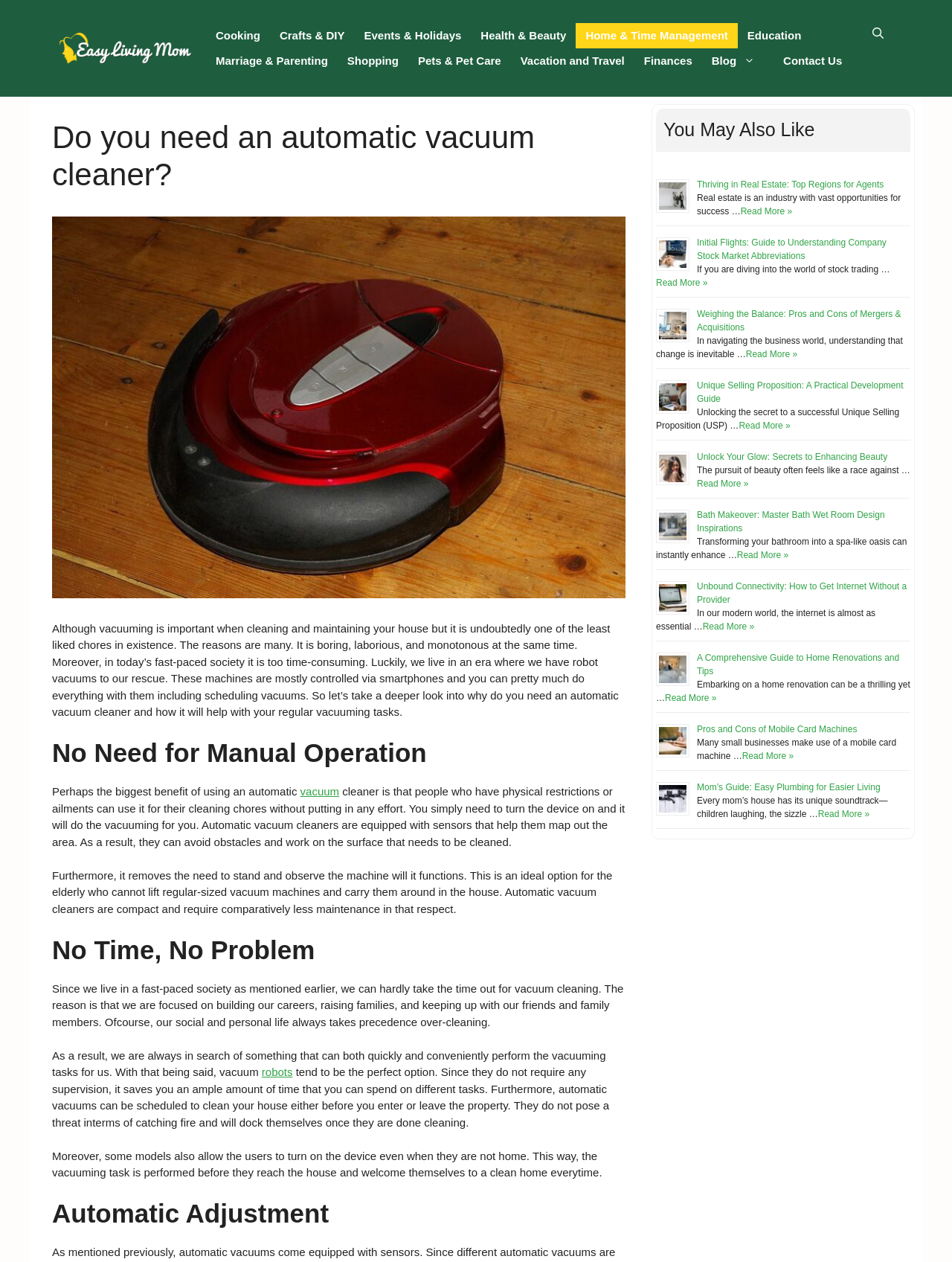Please answer the following query using a single word or phrase: 
What is the topic of the main article?

Automatic vacuum cleaners